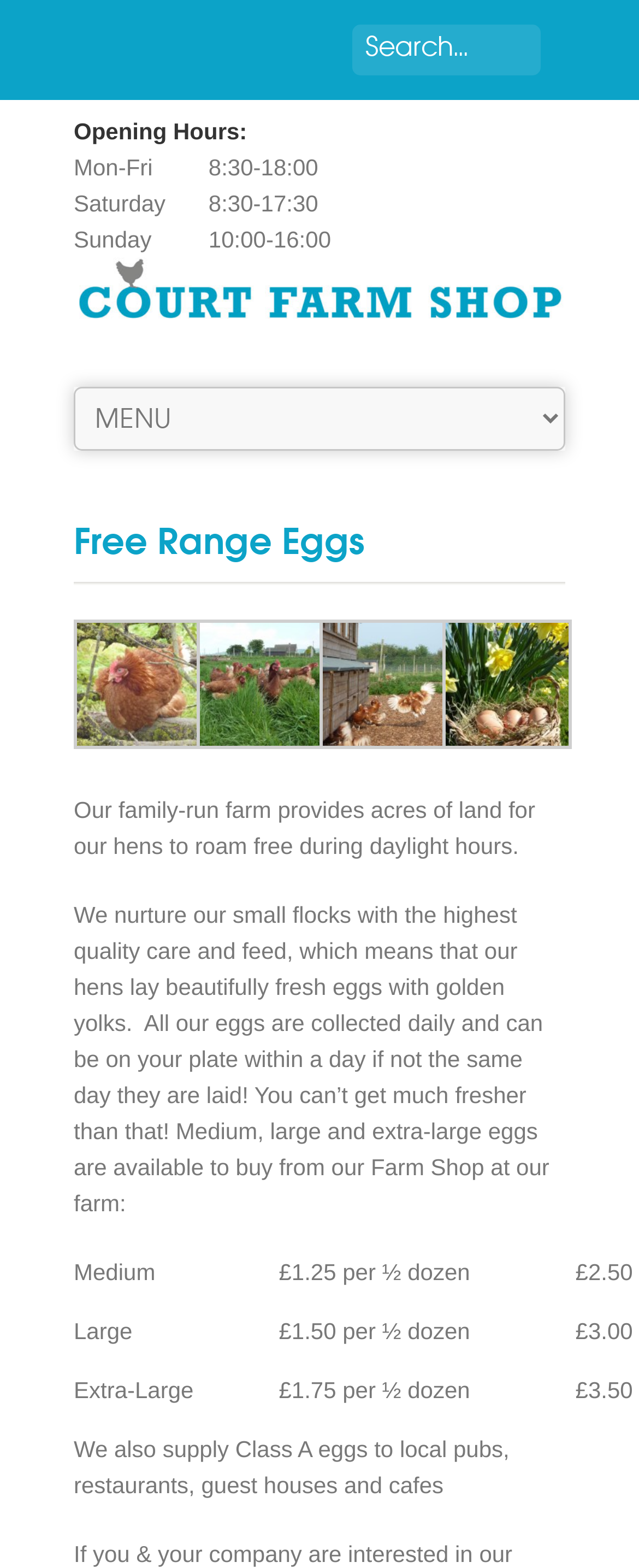What is the purpose of the farm?
Provide a concise answer using a single word or phrase based on the image.

To provide fresh eggs